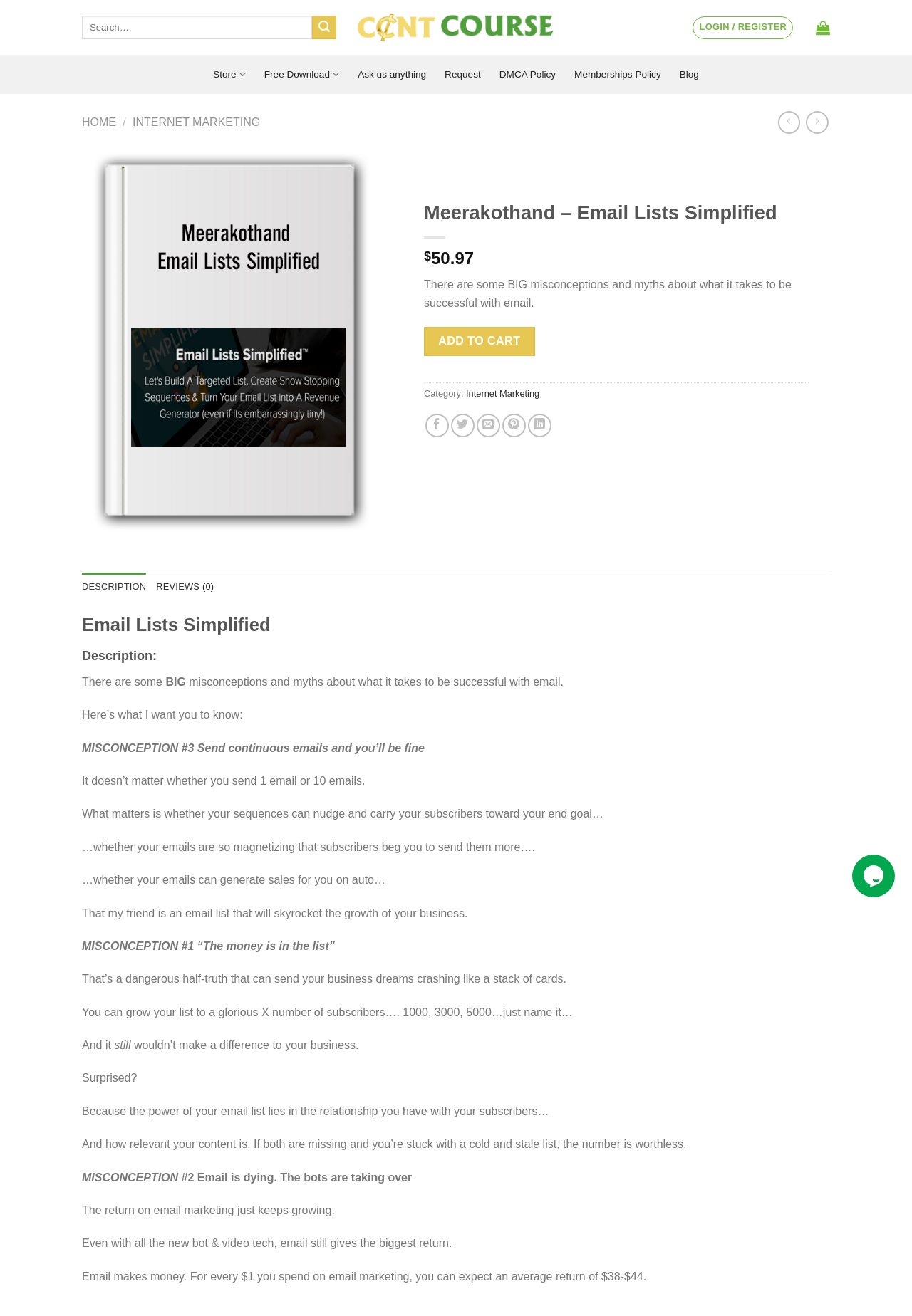What is the category of the course?
Analyze the image and deliver a detailed answer to the question.

I found the answer by looking at the text 'Category: Internet Marketing' which is displayed below the course description, indicating the category of the course.